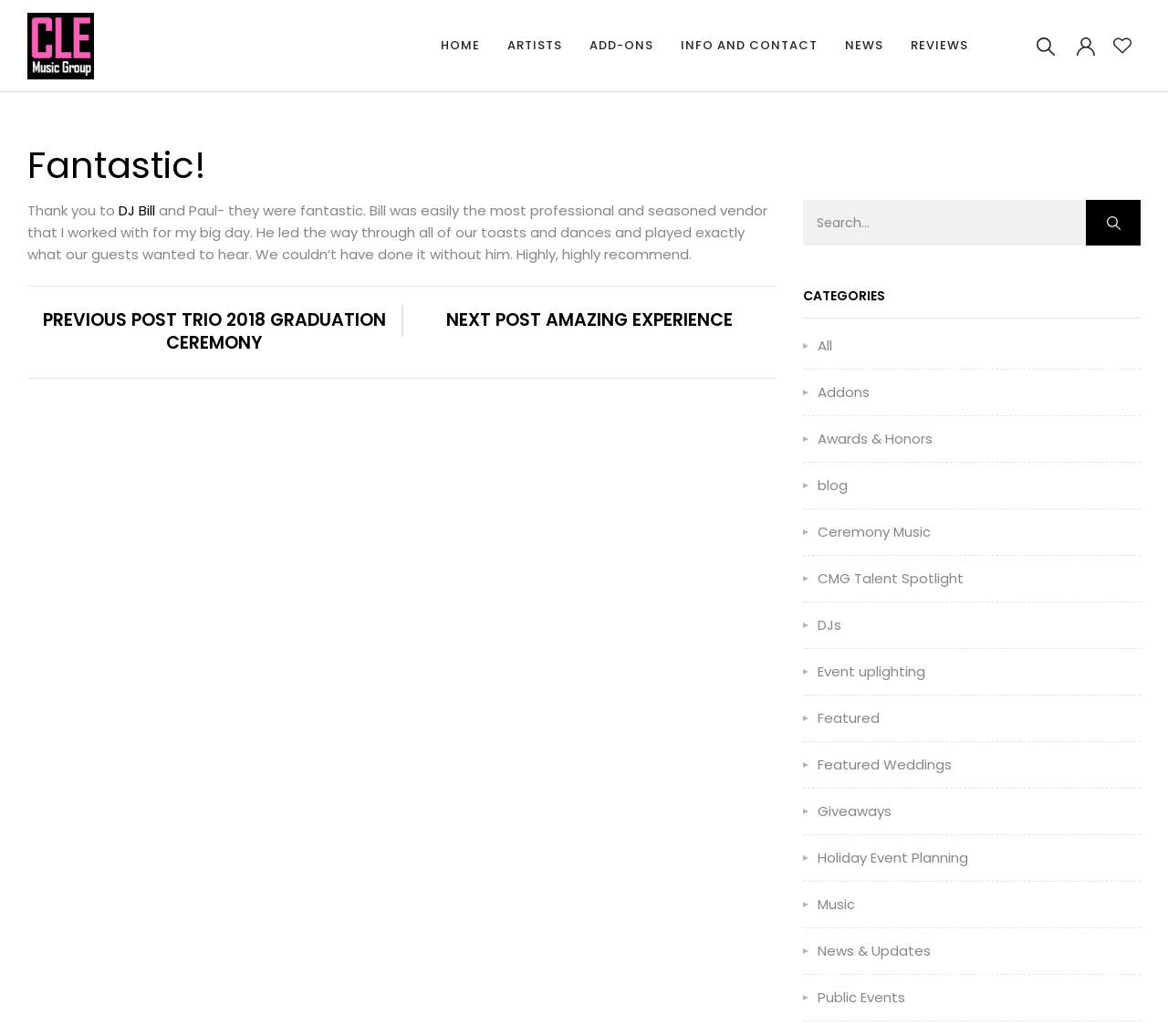Find and indicate the bounding box coordinates of the region you should select to follow the given instruction: "Click on the HOME link".

[0.377, 0.0, 0.411, 0.088]